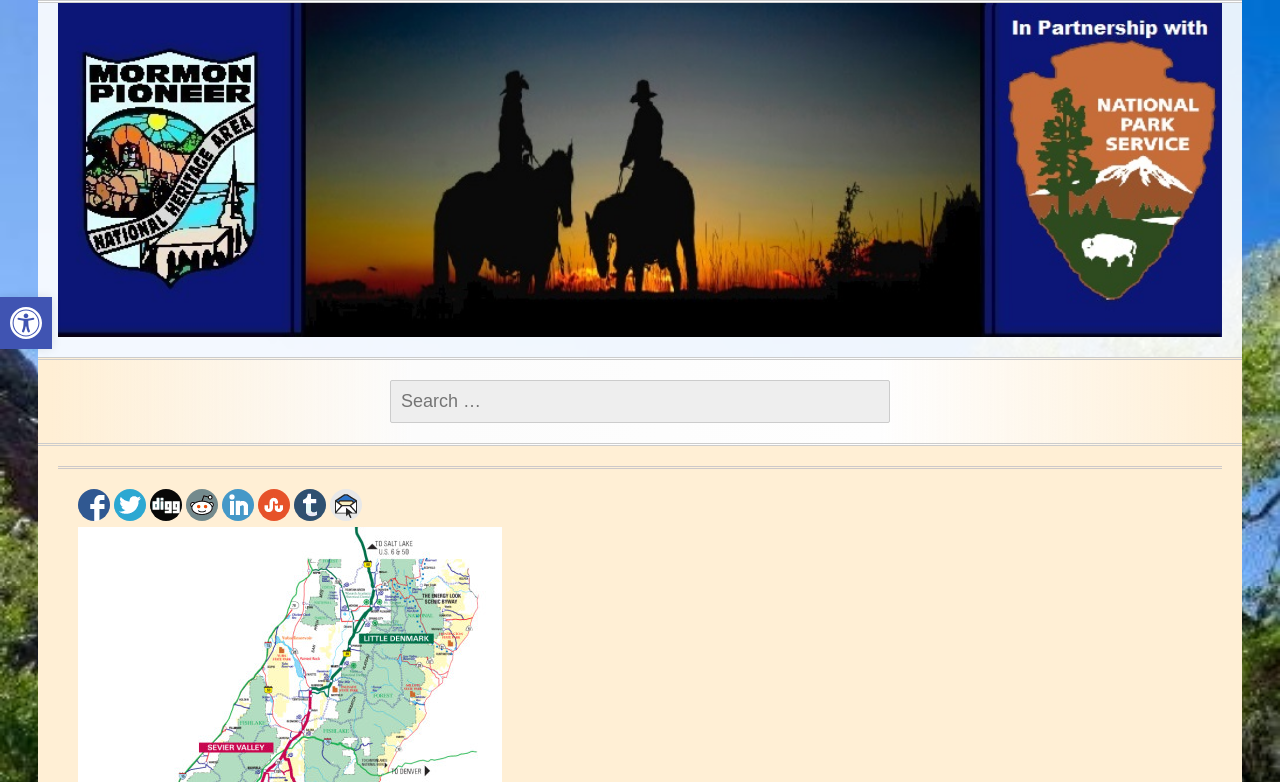Indicate the bounding box coordinates of the element that must be clicked to execute the instruction: "Visit the Mormon Pioneer National Heritage Area website". The coordinates should be given as four float numbers between 0 and 1, i.e., [left, top, right, bottom].

[0.03, 0.019, 0.53, 0.163]